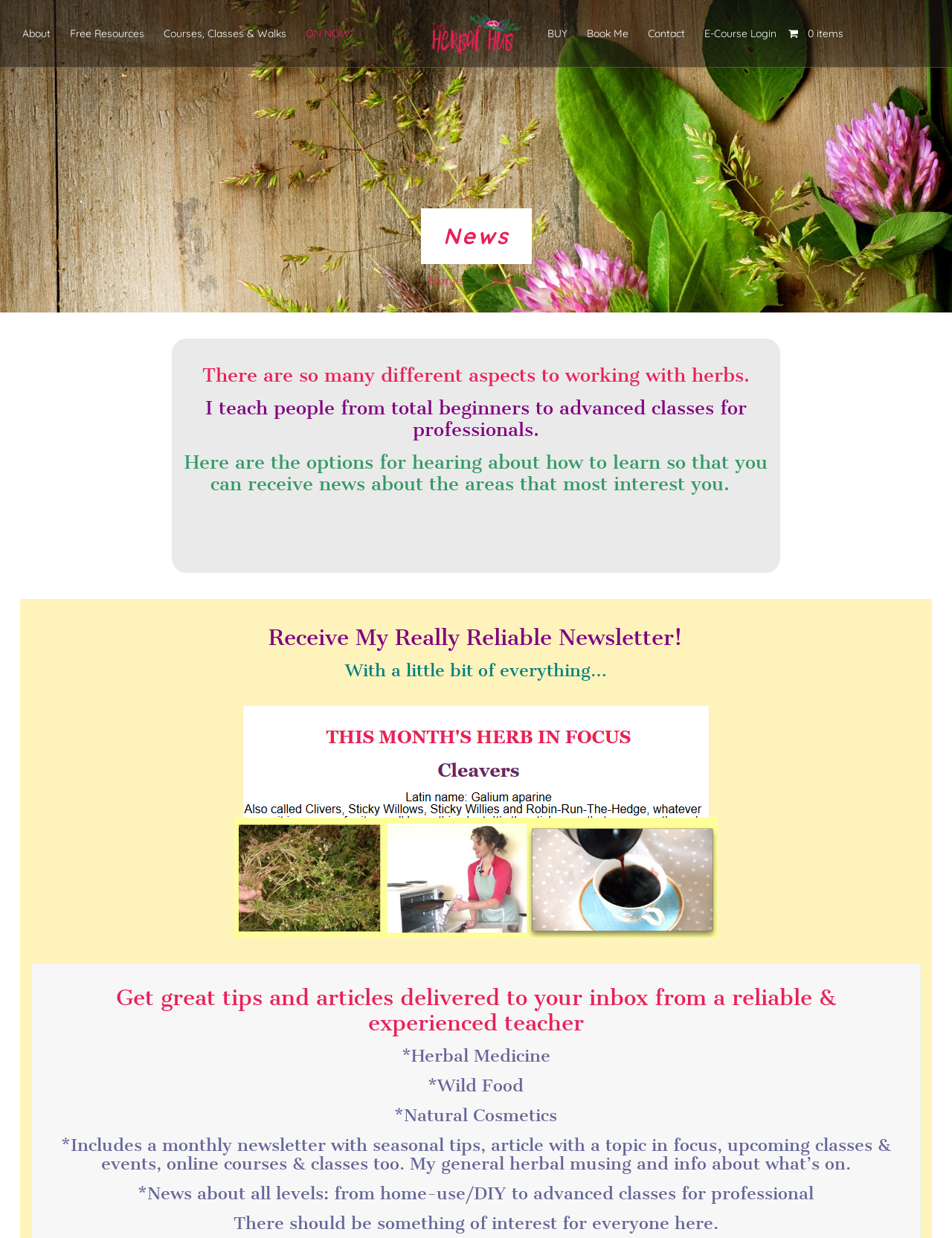Specify the bounding box coordinates for the region that must be clicked to perform the given instruction: "Explore the 'Courses, Classes & Walks' page".

[0.164, 0.0, 0.309, 0.054]